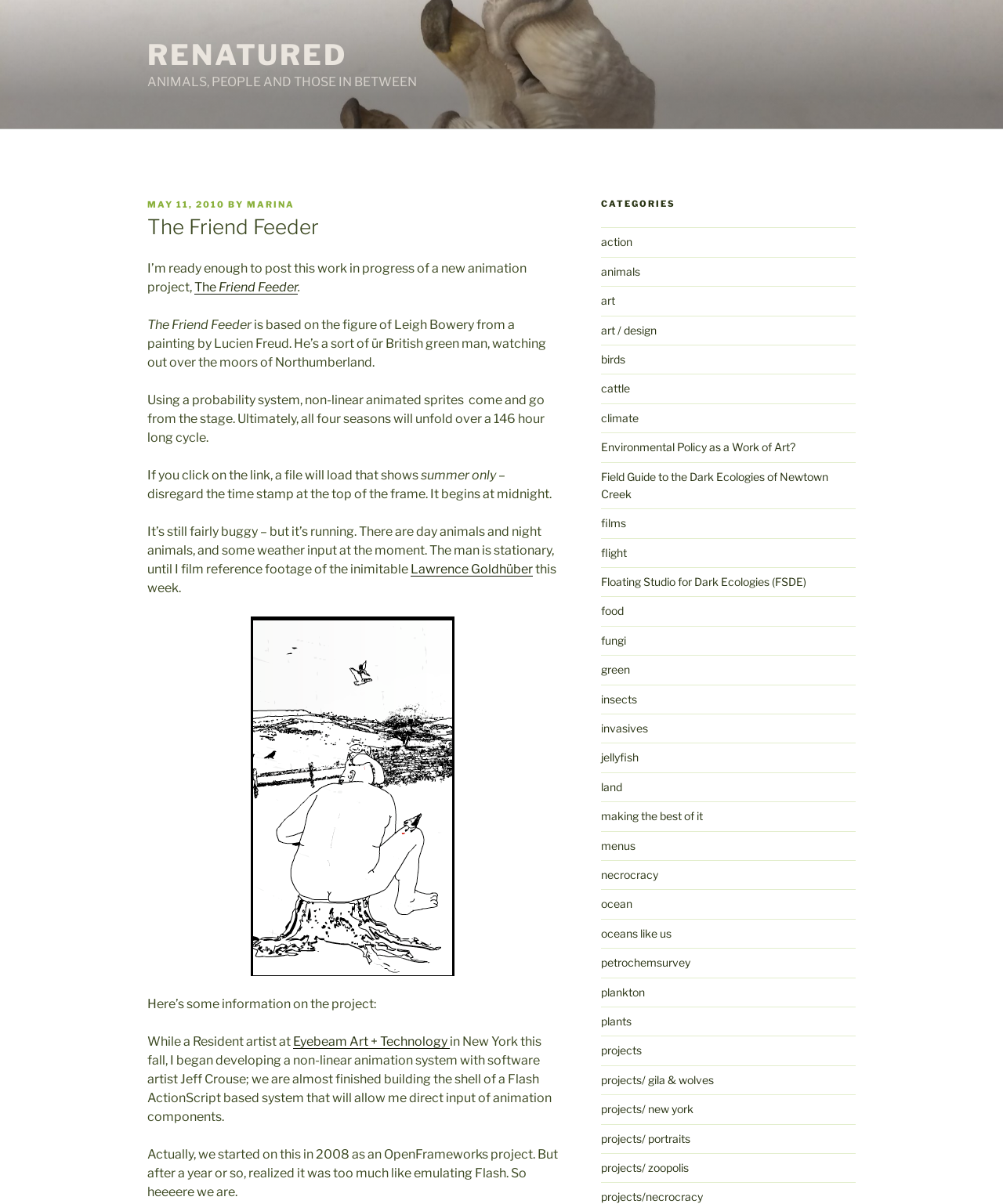Find the bounding box of the web element that fits this description: "making the best of it".

[0.599, 0.672, 0.7, 0.683]